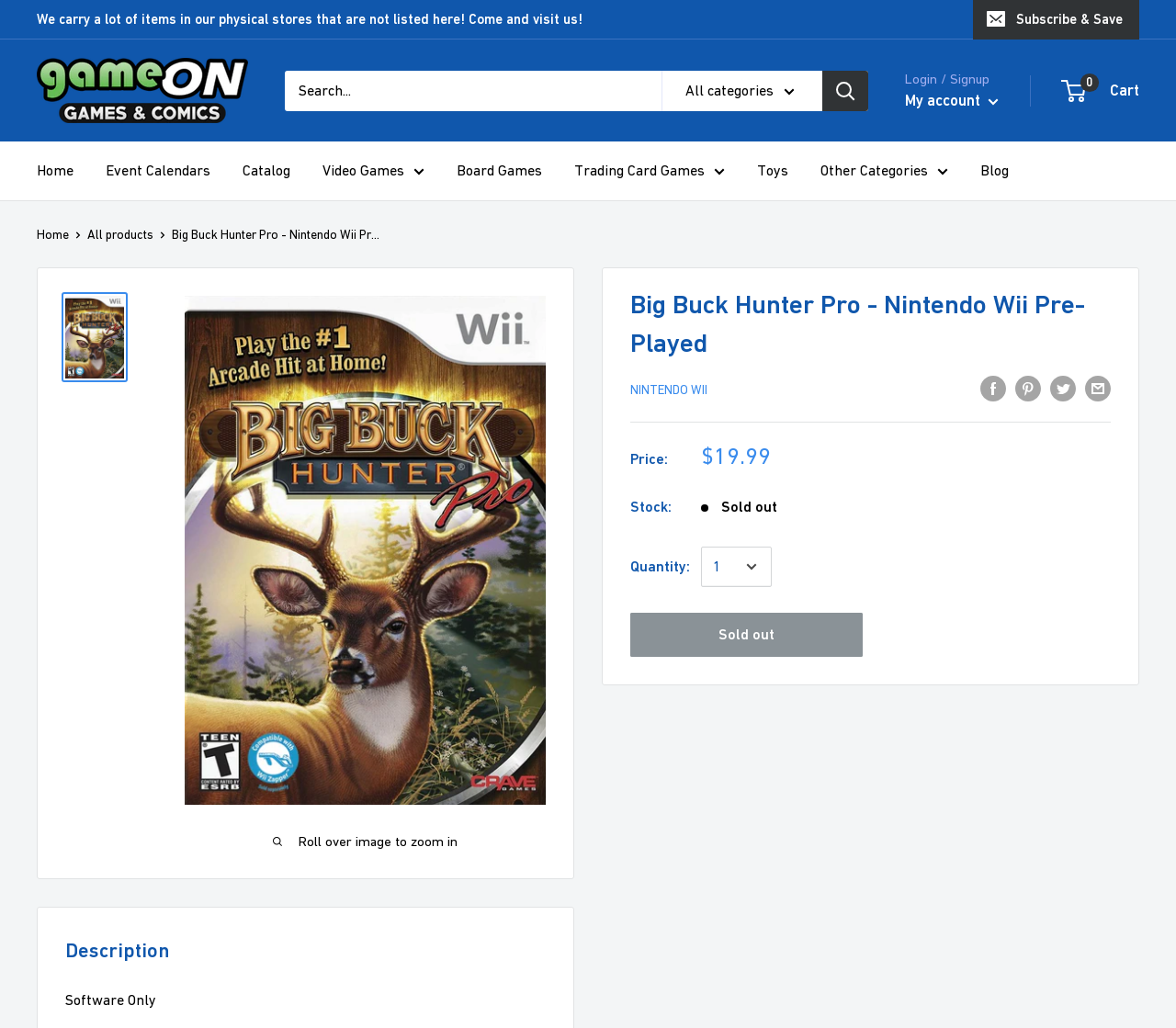Locate the primary heading on the webpage and return its text.

Big Buck Hunter Pro - Nintendo Wii Pre-Played